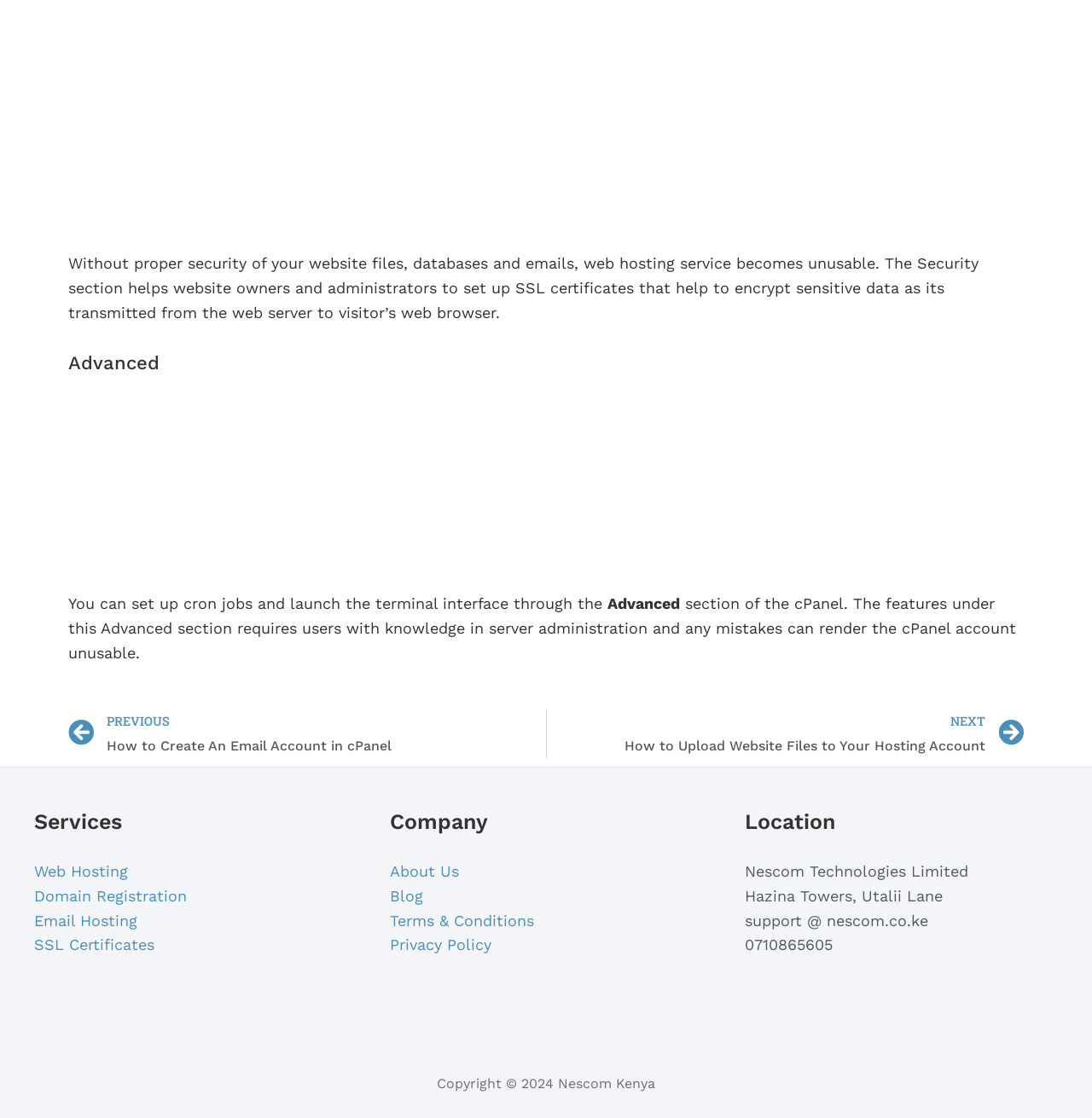What is the purpose of the Advanced section in cPanel?
Look at the image and provide a short answer using one word or a phrase.

Set up cron jobs and launch terminal